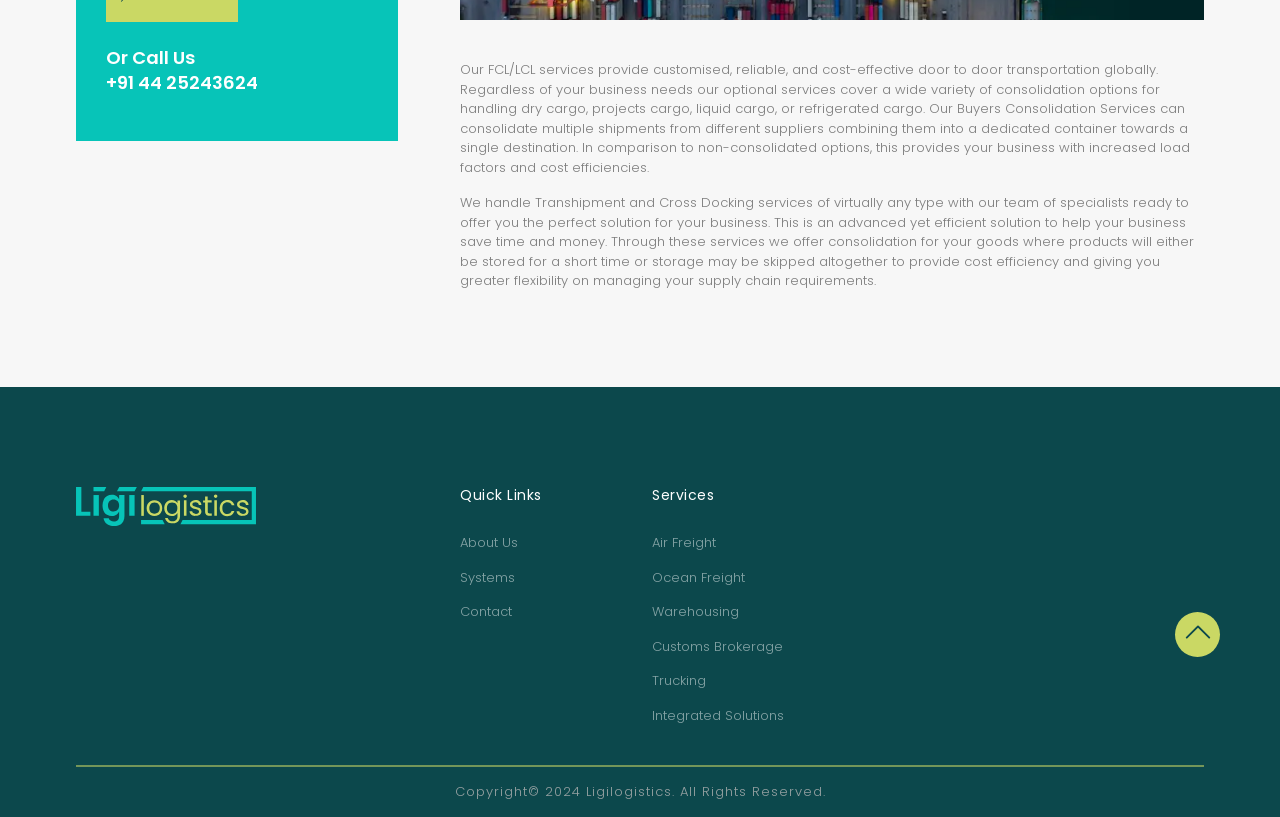Identify the bounding box for the UI element described as: "parent_node: Quick Links". The coordinates should be four float numbers between 0 and 1, i.e., [left, top, right, bottom].

[0.918, 0.749, 0.953, 0.804]